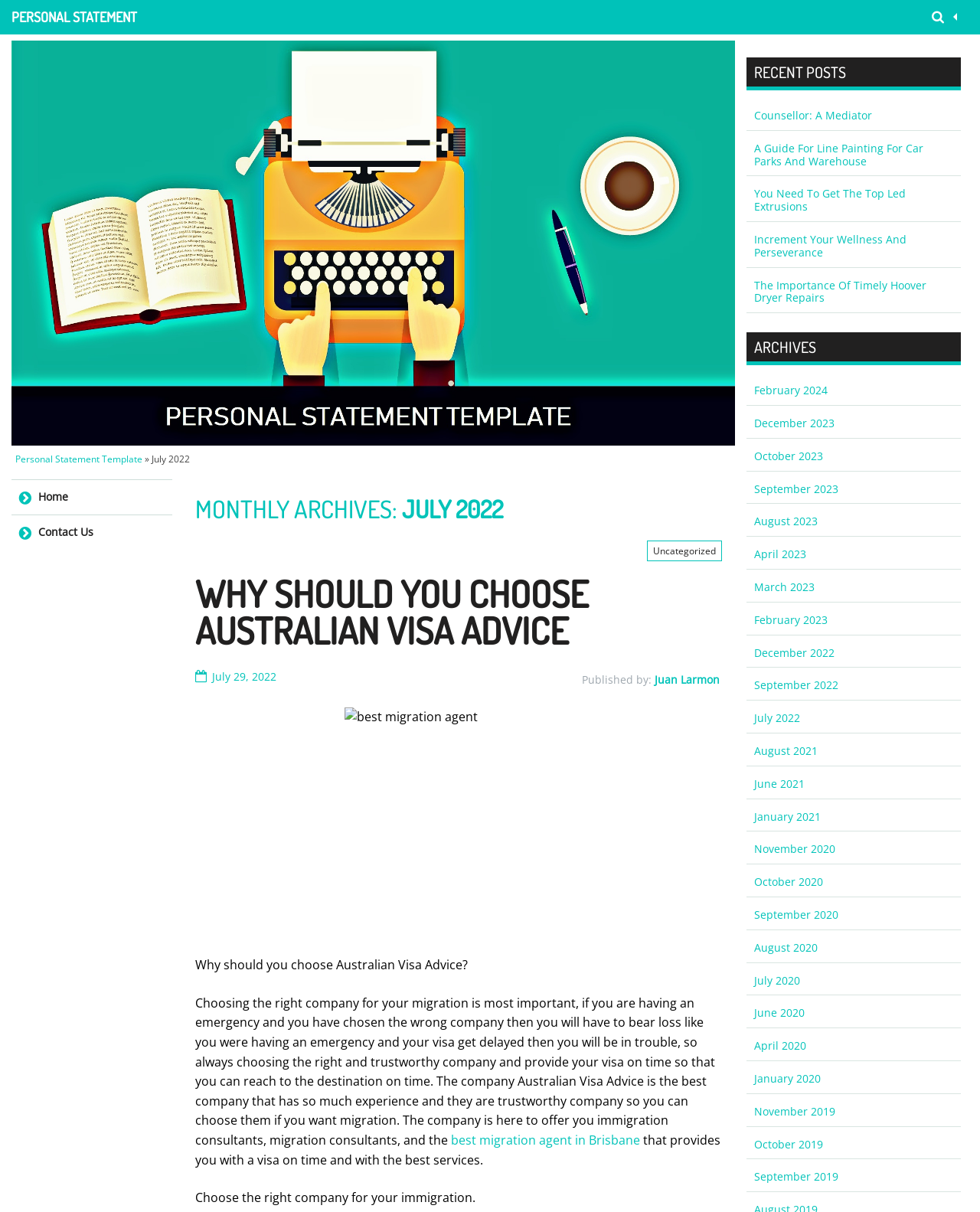Locate the bounding box coordinates of the clickable region necessary to complete the following instruction: "Click on the 'July 2022' archive link". Provide the coordinates in the format of four float numbers between 0 and 1, i.e., [left, top, right, bottom].

[0.77, 0.586, 0.816, 0.598]